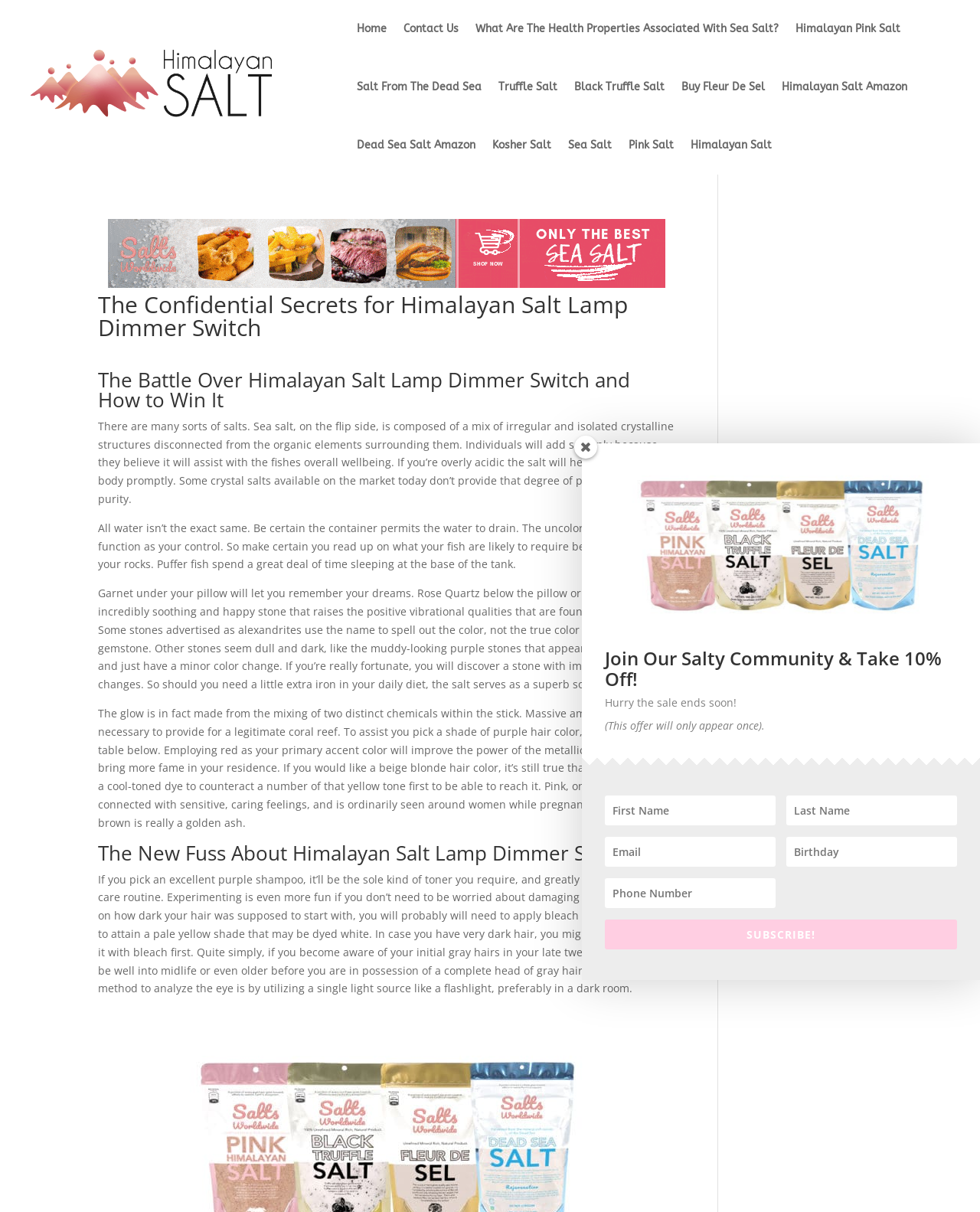Identify the bounding box coordinates of the region I need to click to complete this instruction: "Enter your first name".

[0.617, 0.656, 0.791, 0.681]